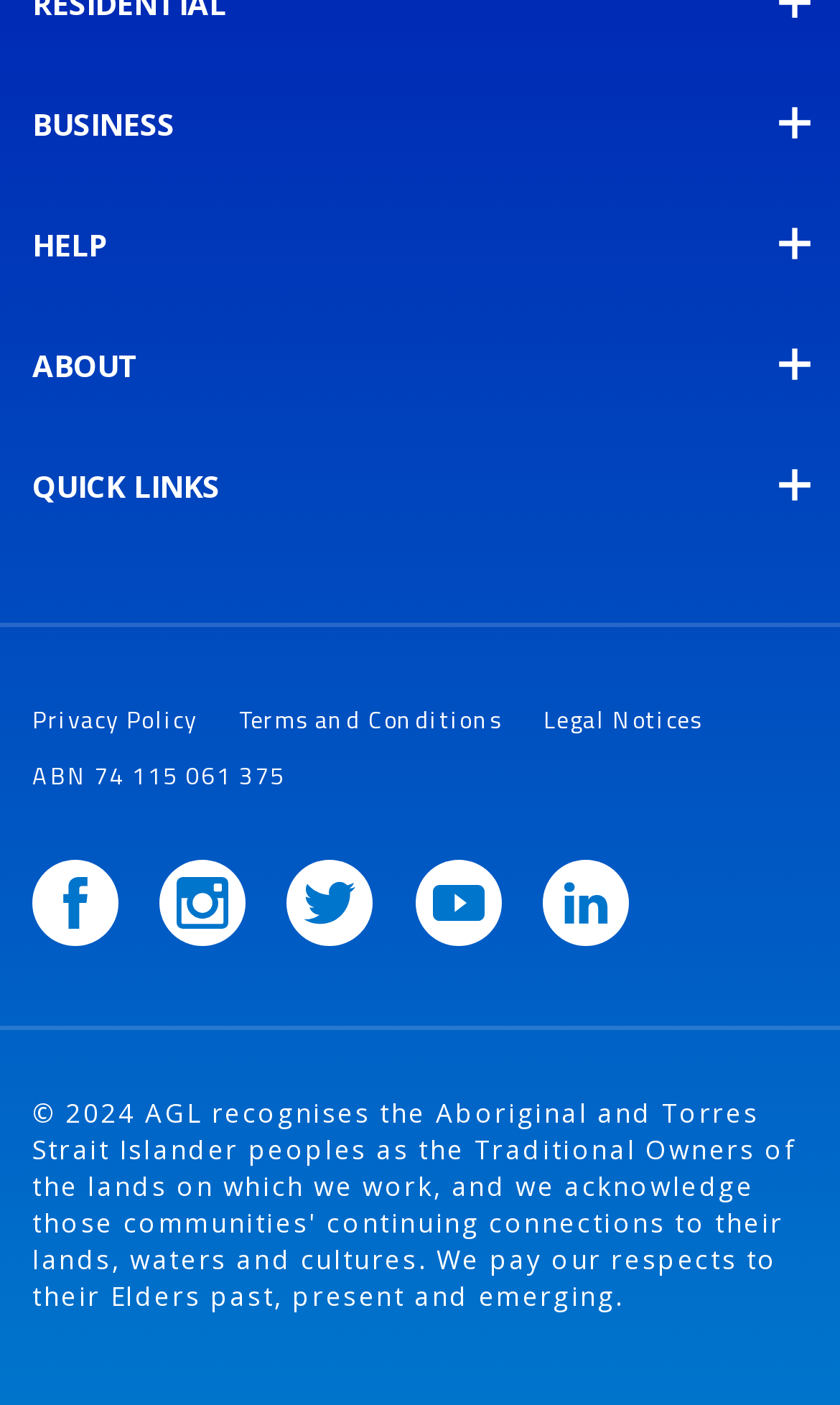What is the first menu item?
Based on the image, respond with a single word or phrase.

BUSINESS